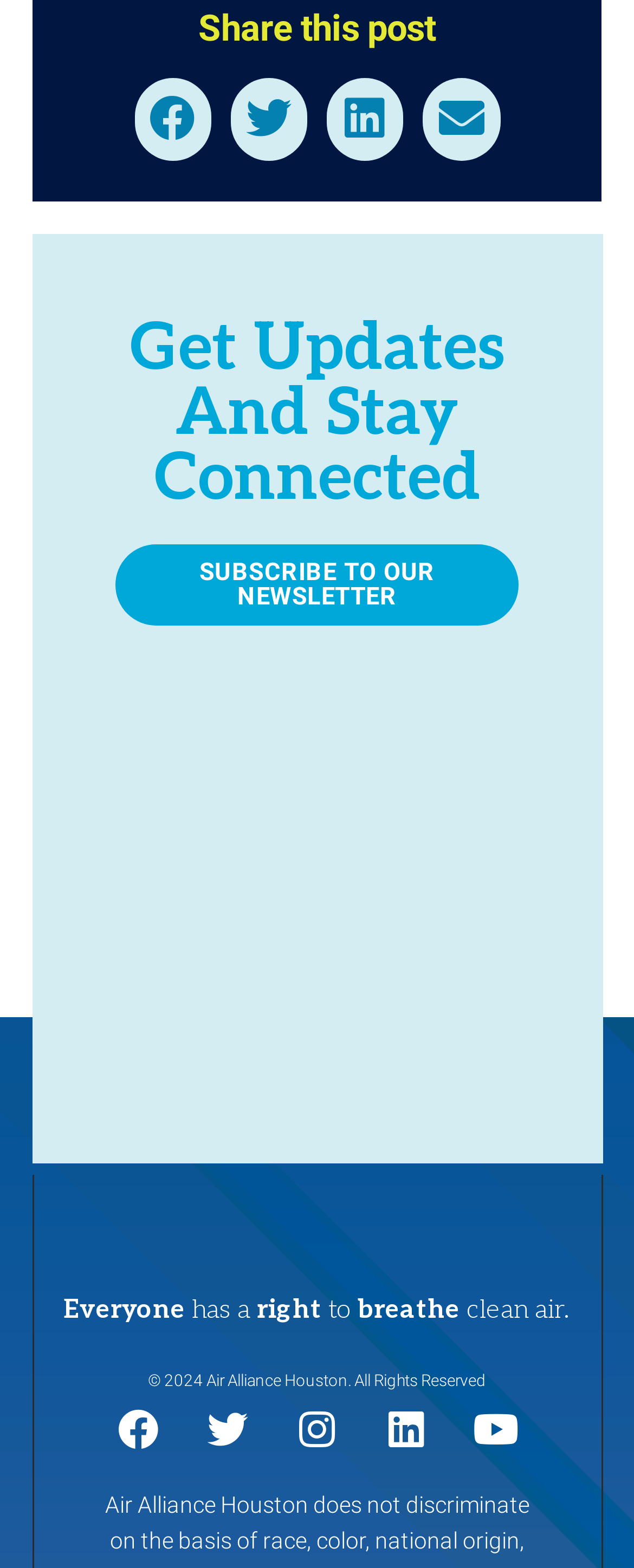Use one word or a short phrase to answer the question provided: 
What is the organization's goal?

Clean air